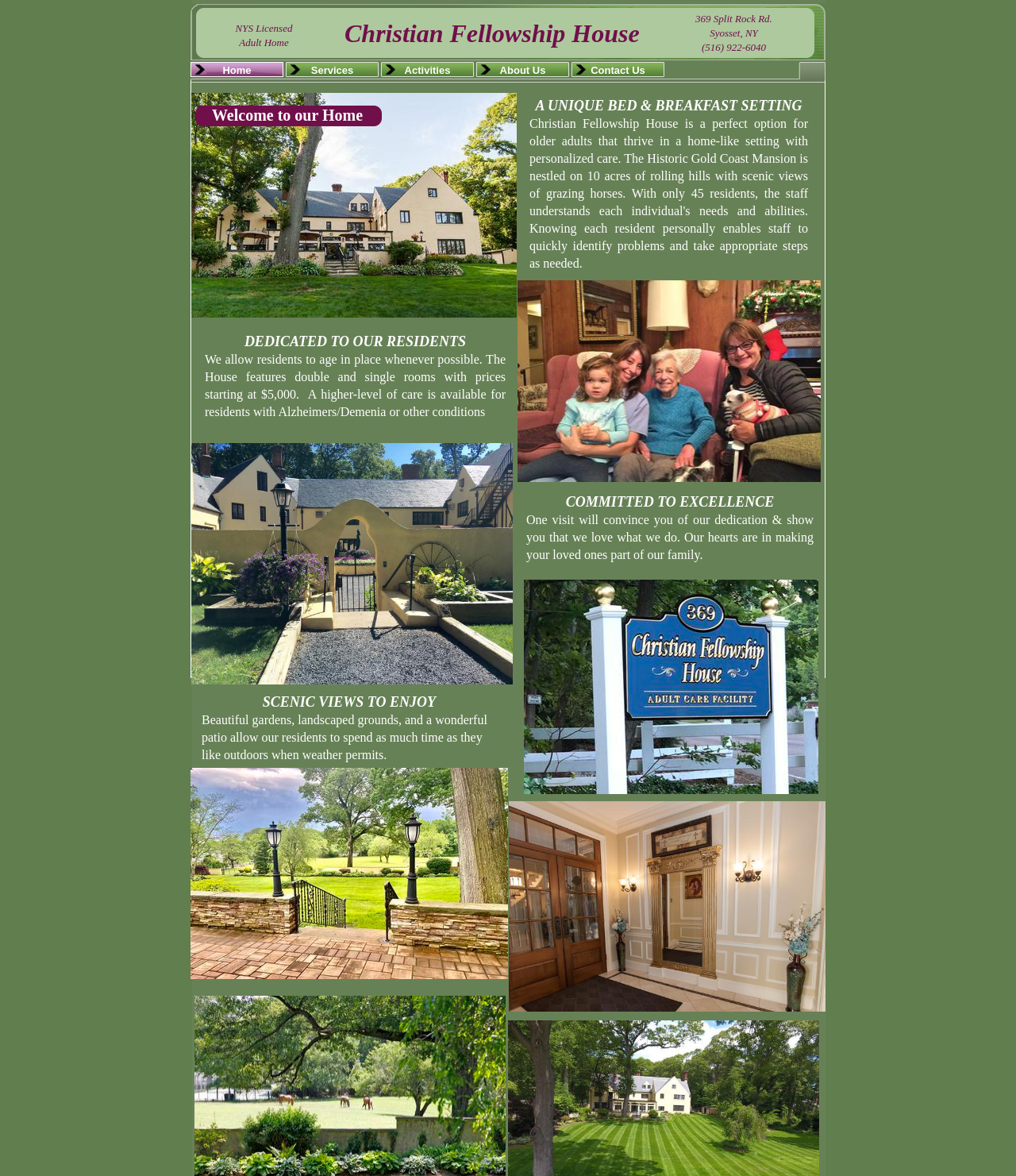What type of facility is Christian Fellowship House?
Look at the image and construct a detailed response to the question.

Based on the webpage, I found the text 'Christian Fellowship House' and 'Adult Home' near each other, indicating that Christian Fellowship House is an Adult Home. This is further supported by the text 'NYS Licensed' and '369 Split Rock Rd.' which suggests a physical location for the facility.